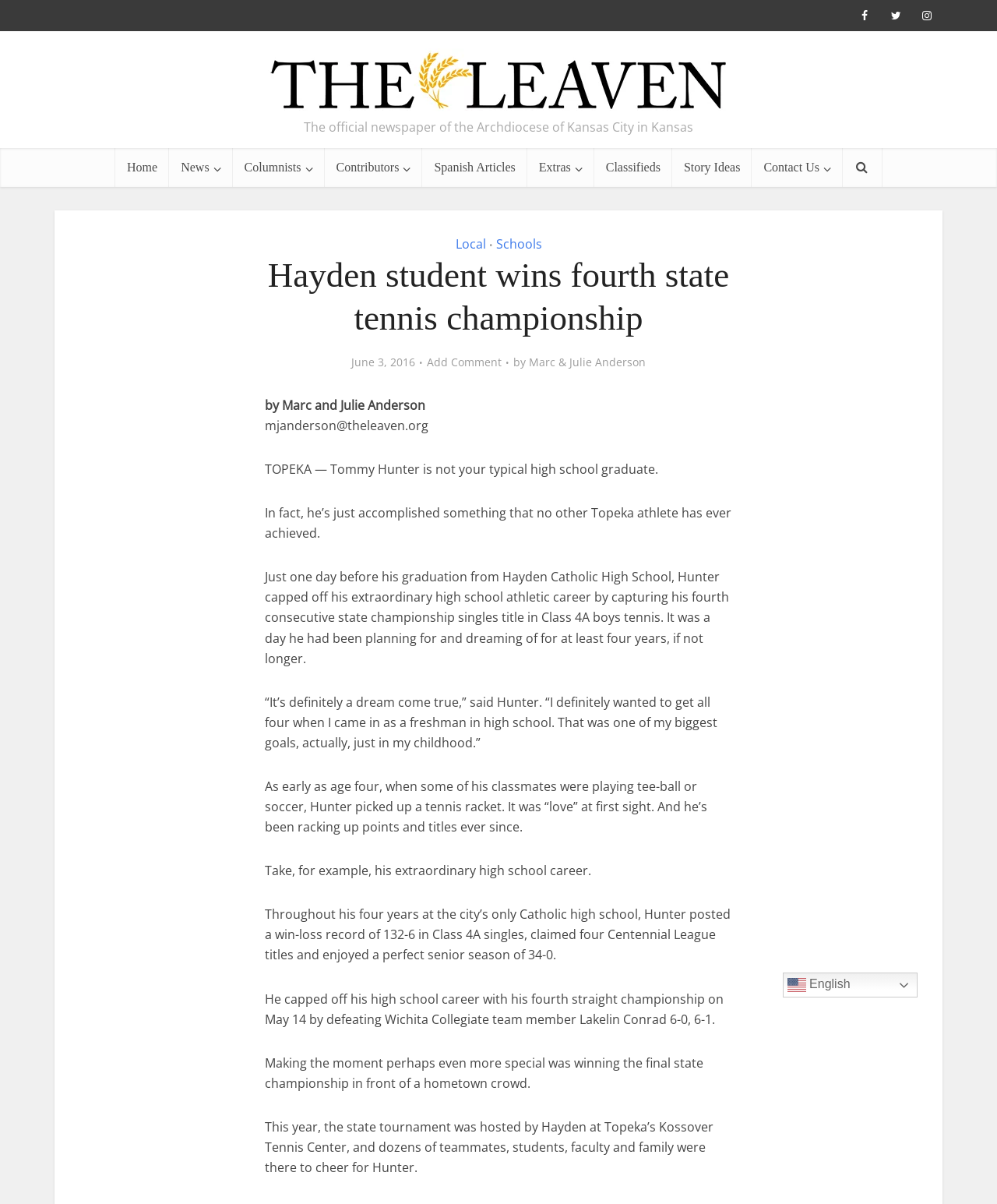Can you specify the bounding box coordinates for the region that should be clicked to fulfill this instruction: "View the Classifieds page".

[0.596, 0.123, 0.674, 0.155]